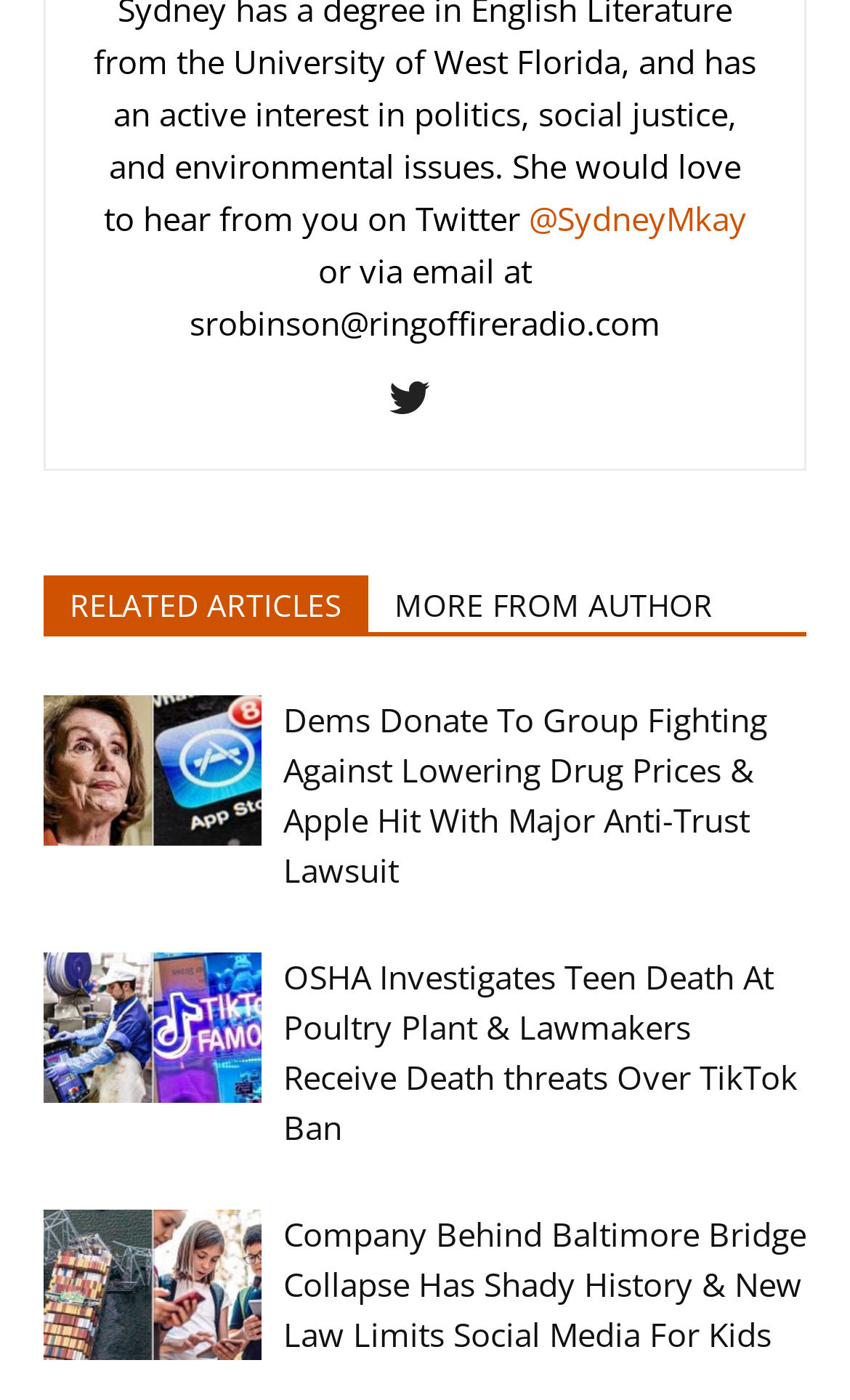Bounding box coordinates are specified in the format (top-left x, top-left y, bottom-right x, bottom-right y). All values are floating point numbers bounded between 0 and 1. Please provide the bounding box coordinate of the region this sentence describes: MORE FROM AUTHOR

[0.433, 0.411, 0.869, 0.451]